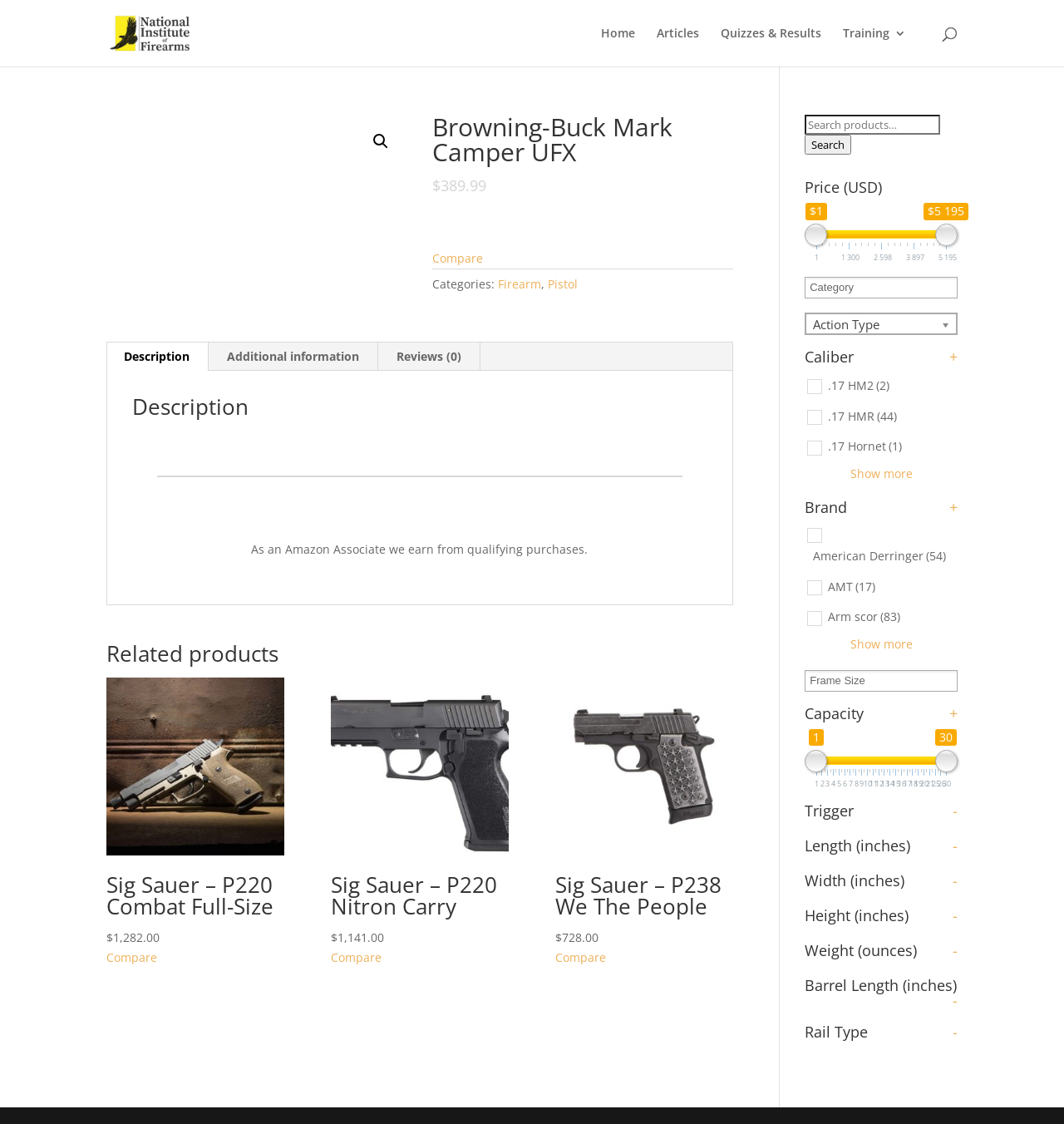What is the price of the Browning-Buck Mark Camper UFX?
Based on the image, please offer an in-depth response to the question.

The price of the Browning-Buck Mark Camper UFX can be found in the product information section, where it is listed as '$389.99'.